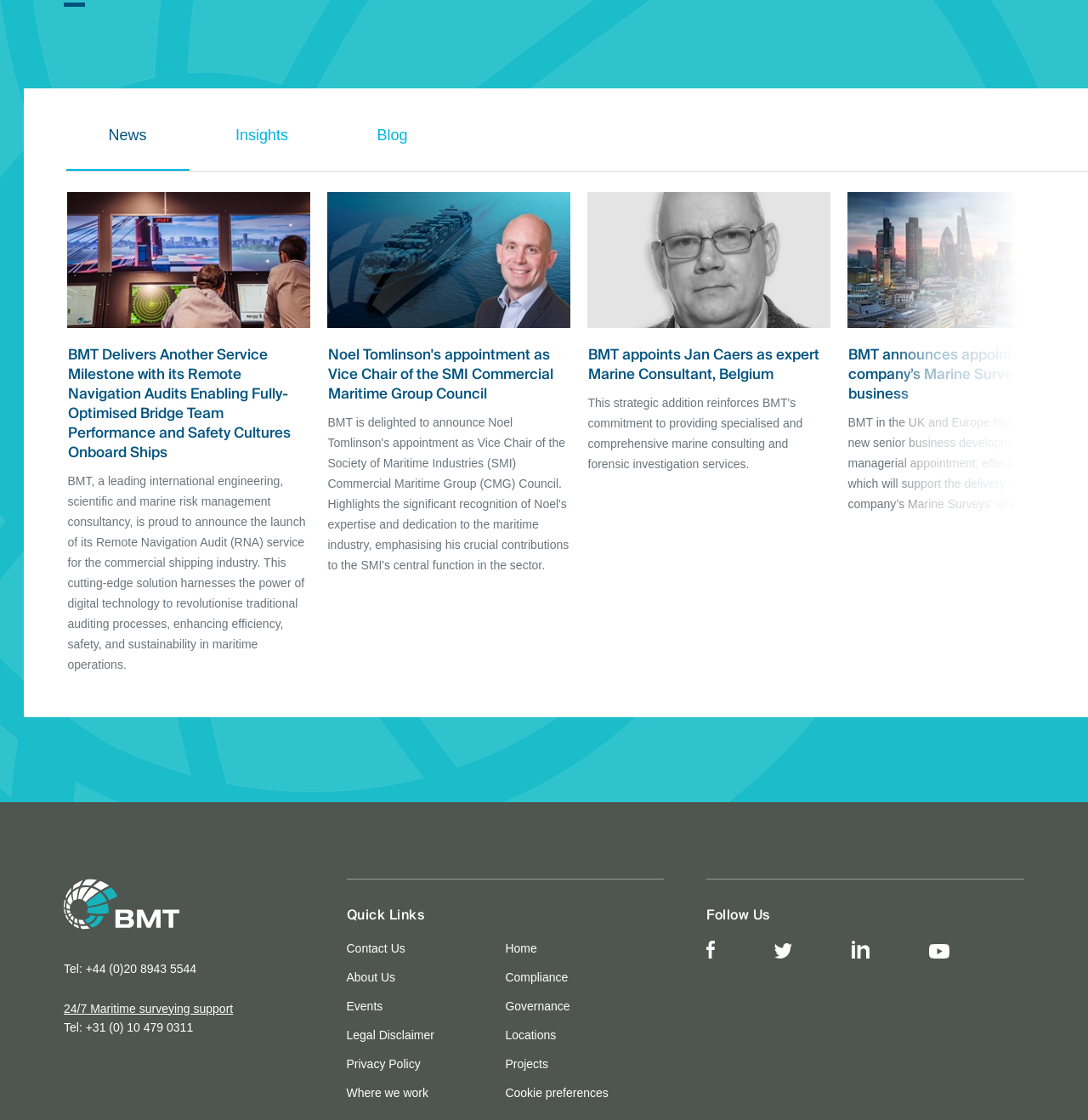Please indicate the bounding box coordinates of the element's region to be clicked to achieve the instruction: "go to Vicky Anne's homepage". Provide the coordinates as four float numbers between 0 and 1, i.e., [left, top, right, bottom].

None